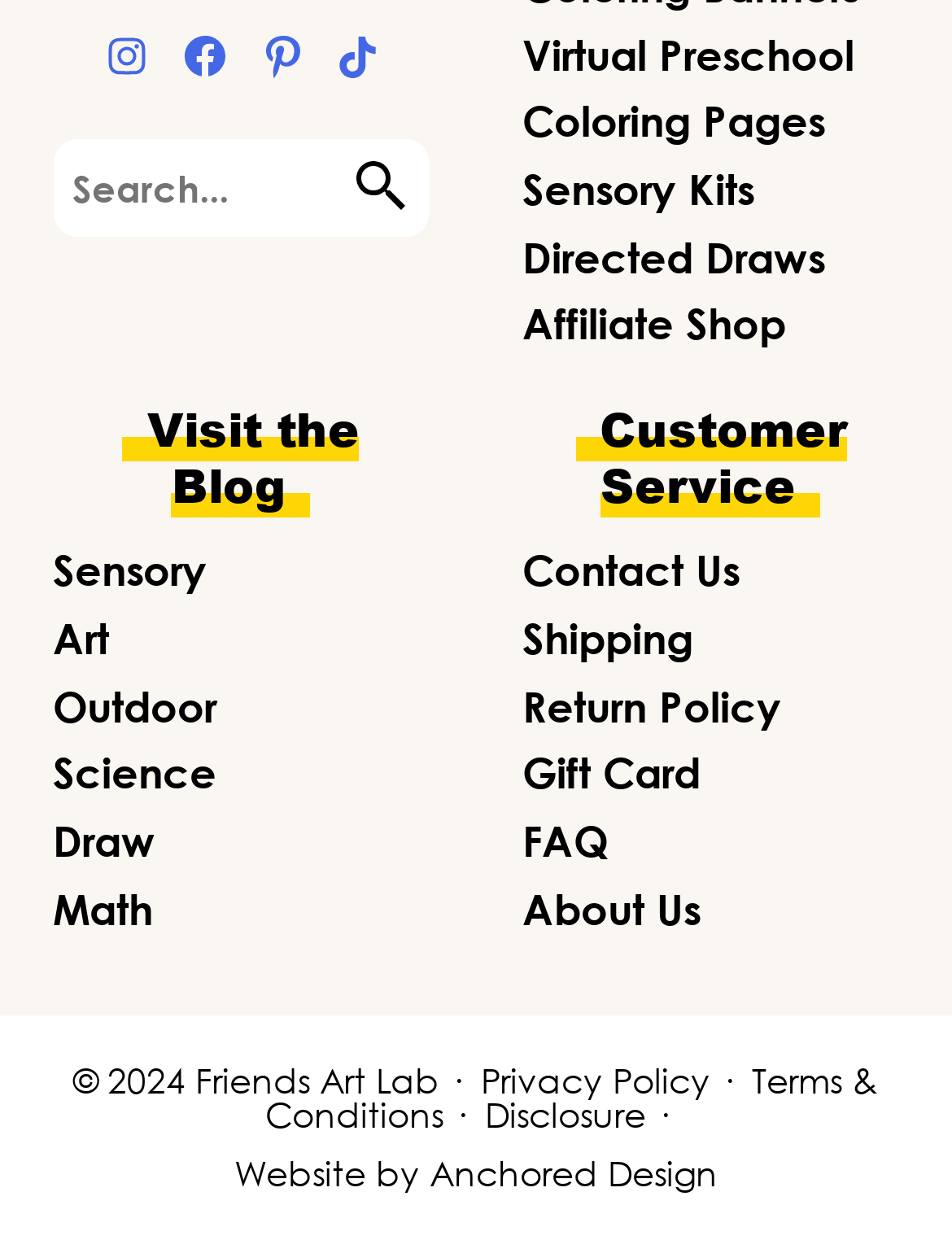Bounding box coordinates should be in the format (top-left x, top-left y, bottom-right x, bottom-right y) and all values should be floating point numbers between 0 and 1. Determine the bounding box coordinate for the UI element described as: Sports

None